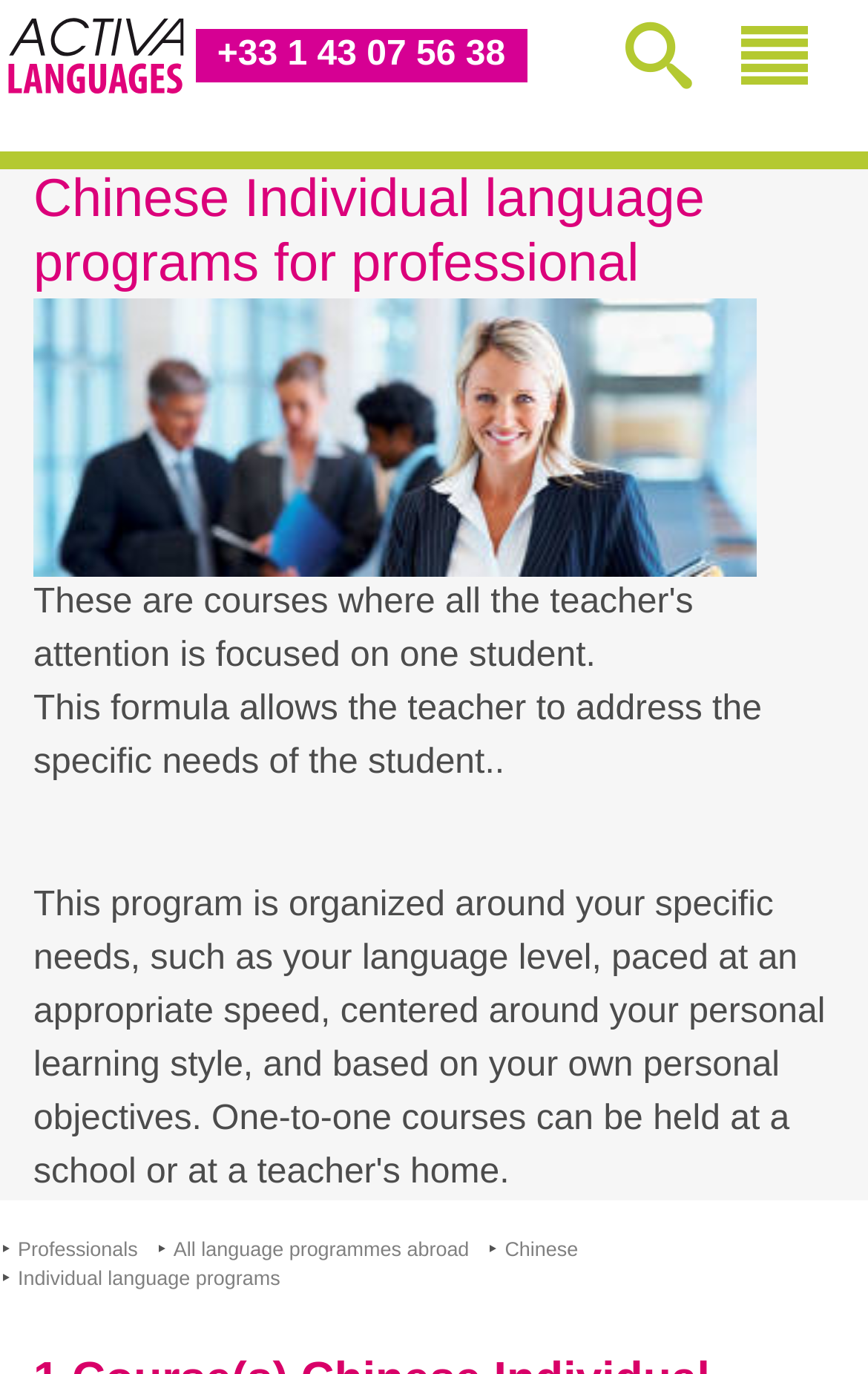Determine the bounding box of the UI element mentioned here: "alt="Chinese Individual language programs professional"". The coordinates must be in the format [left, top, right, bottom] with values ranging from 0 to 1.

[0.008, 0.022, 0.213, 0.058]